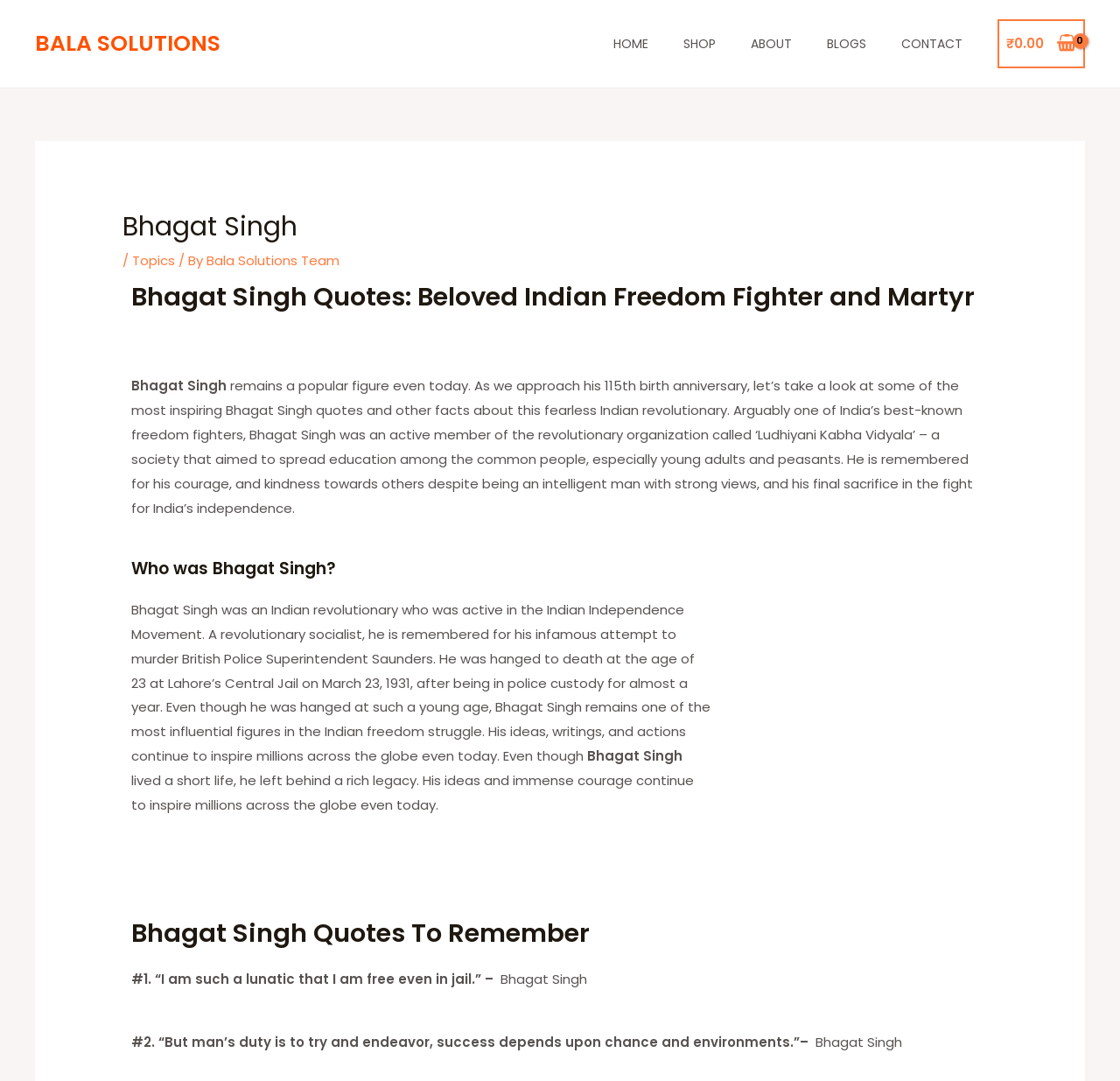Determine the bounding box coordinates of the region that needs to be clicked to achieve the task: "view shopping cart".

[0.89, 0.018, 0.969, 0.063]